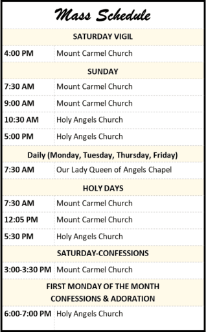How many services are held at Holy Angels Church on Sunday?
Provide a well-explained and detailed answer to the question.

The Mass Schedule shows that on Sunday, there are two services held at Holy Angels Church, one at 10:30 AM and another at 5:00 PM.